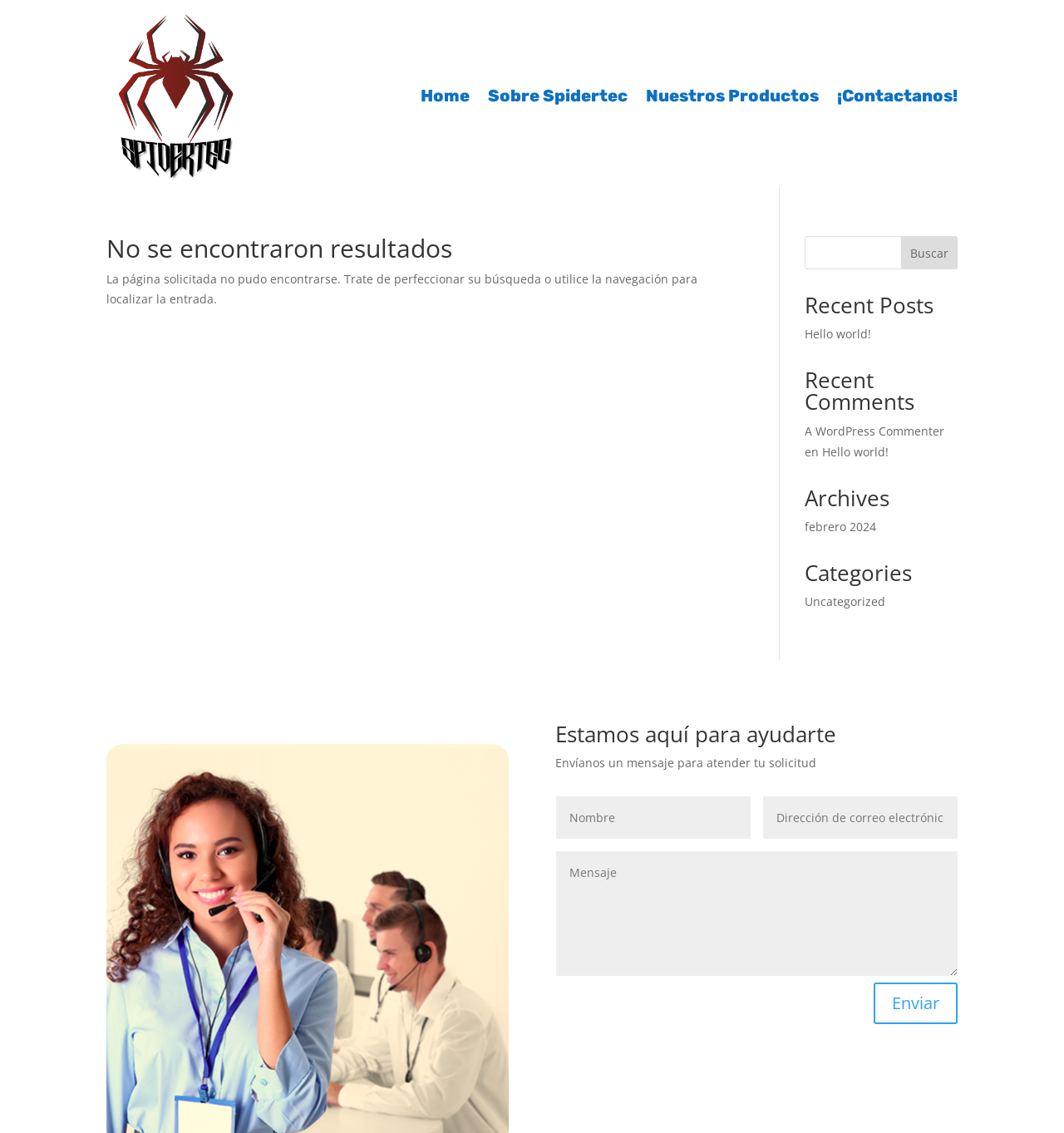Based on the visual content of the image, answer the question thoroughly: What is the purpose of the search box?

The search box is located at the top right corner of the page, and it has a button labeled 'Buscar'. This suggests that the purpose of the search box is to allow users to search for specific content on the website.